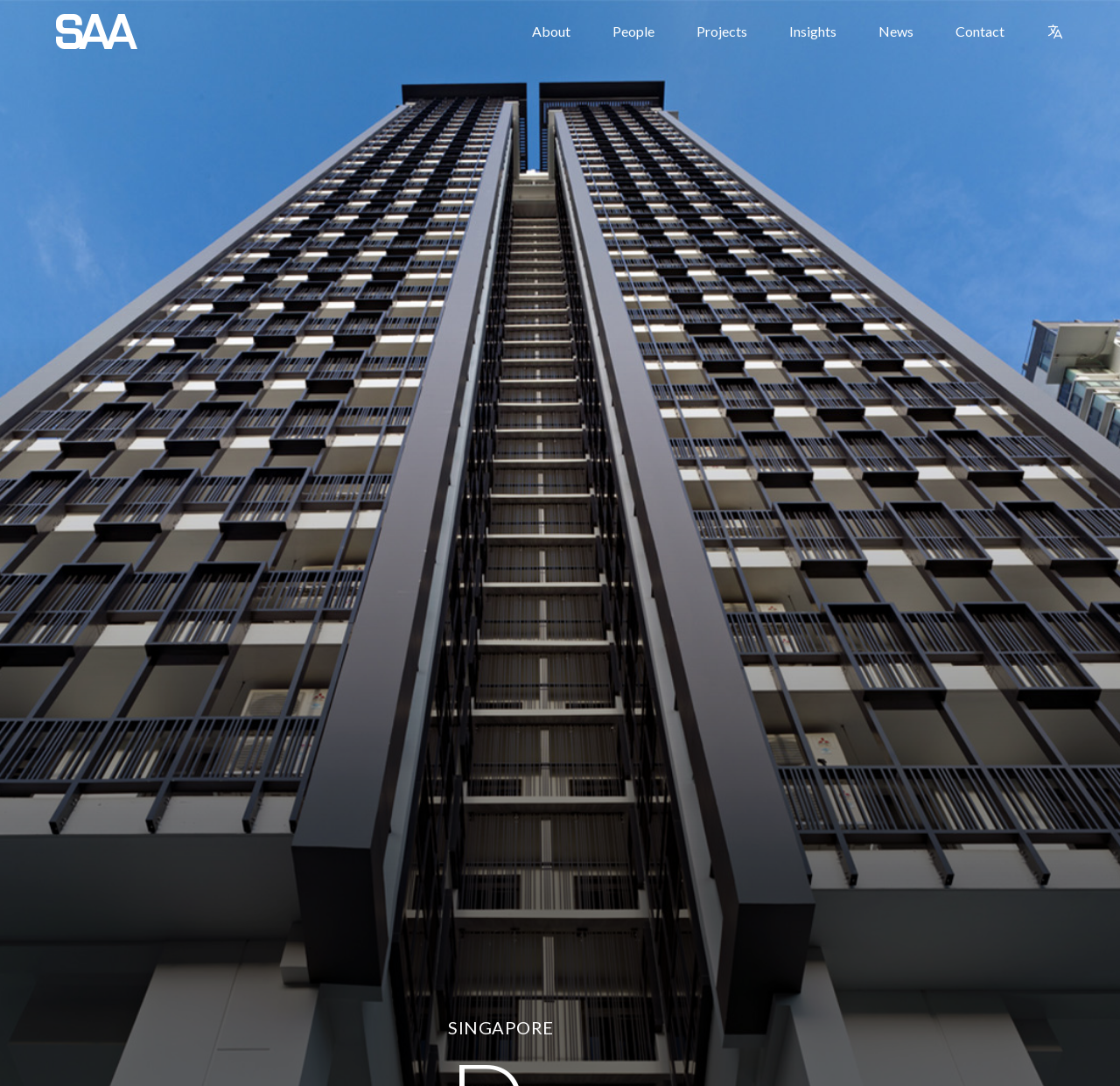Using the element description provided, determine the bounding box coordinates in the format (top-left x, top-left y, bottom-right x, bottom-right y). Ensure that all values are floating point numbers between 0 and 1. Element description: parent_node: About

[0.934, 0.0, 0.95, 0.058]